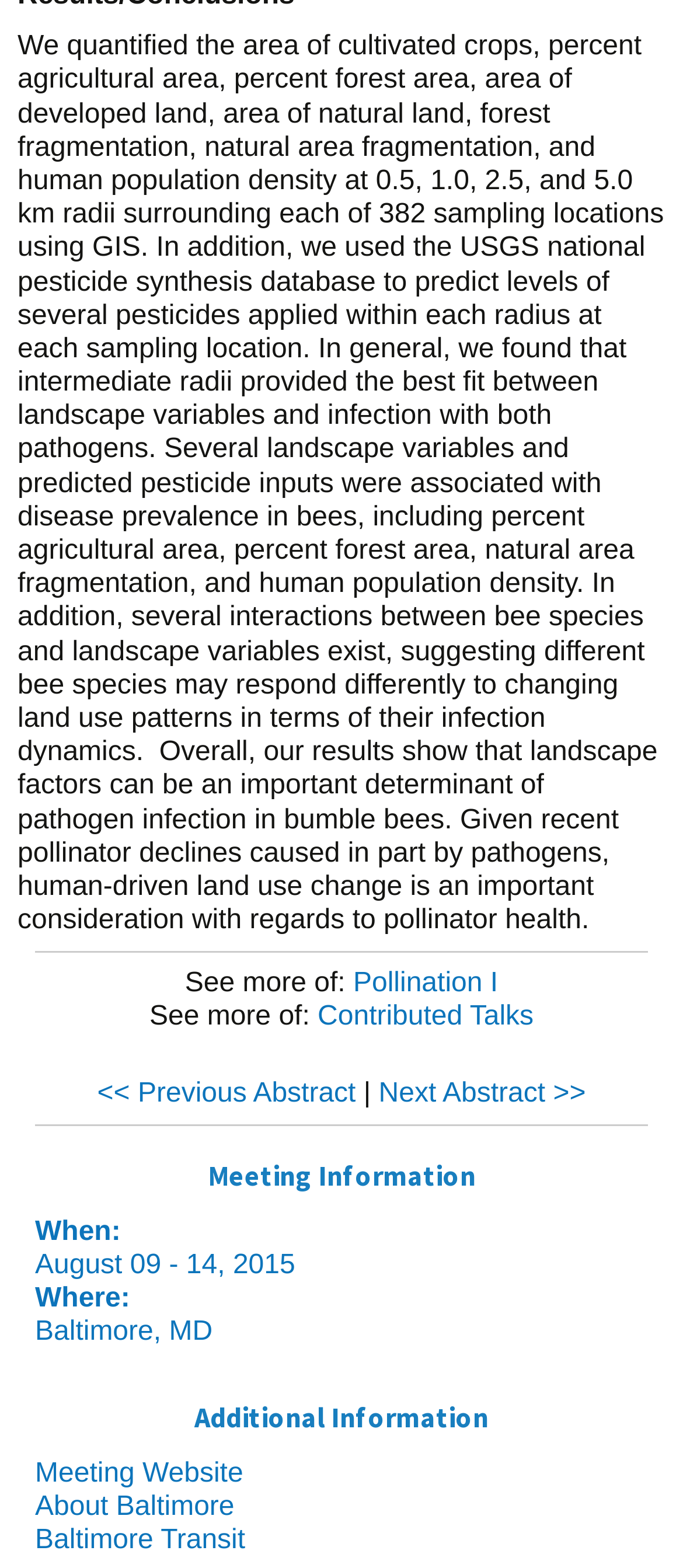Determine the bounding box for the described HTML element: "Next Abstract >>". Ensure the coordinates are four float numbers between 0 and 1 in the format [left, top, right, bottom].

[0.554, 0.687, 0.858, 0.706]